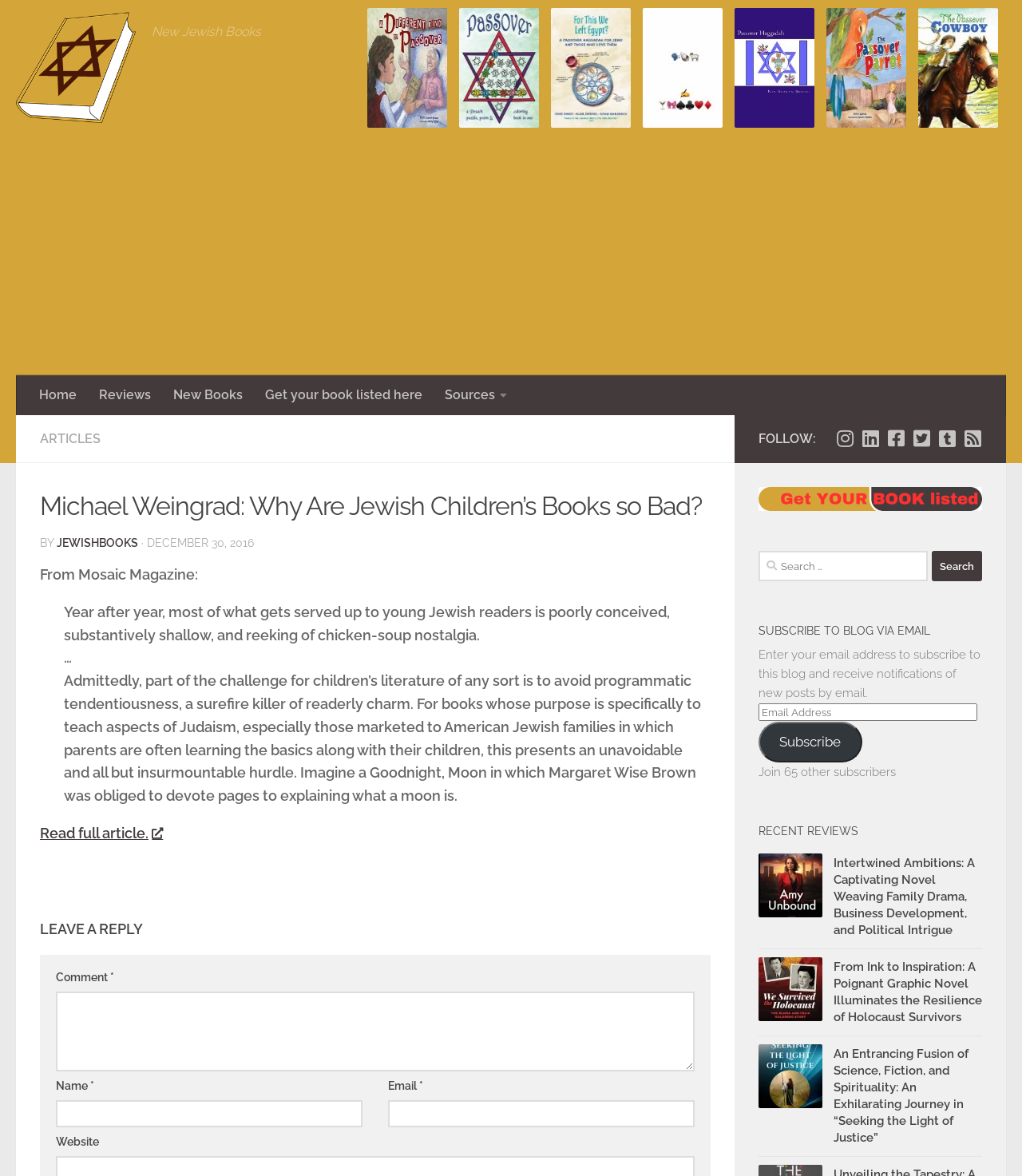Describe every aspect of the webpage in a detailed manner.

This webpage is an article titled "Michael Weingrad: Why Are Jewish Children's Books so Bad?" from Mosaic Magazine. At the top, there is a link to "Jewish Book World" accompanied by an image, followed by a heading "New Jewish Books" and a series of six images of book posters, including "A Different Kind of Passover" and "The Passover Parrot". 

Below these images, there is an iframe containing an advertisement. On the left side, there are links to "Home", "Reviews", "New Books", and "Get your book listed here". 

The main article begins with a heading "Michael Weingrad: Why Are Jewish Children's Books so Bad?" followed by the author's name and a time stamp "DECEMBER 30, 2016". The article's content is divided into paragraphs, discussing the challenges of creating children's literature that teaches aspects of Judaism. 

At the bottom of the article, there is a section for leaving a reply, with fields for comment, name, email, and website. 

On the right side, there are several sections, including "FOLLOW" with links to various social media platforms, a search bar, a section to subscribe to the blog via email, and a section for recent reviews, featuring book titles and images.